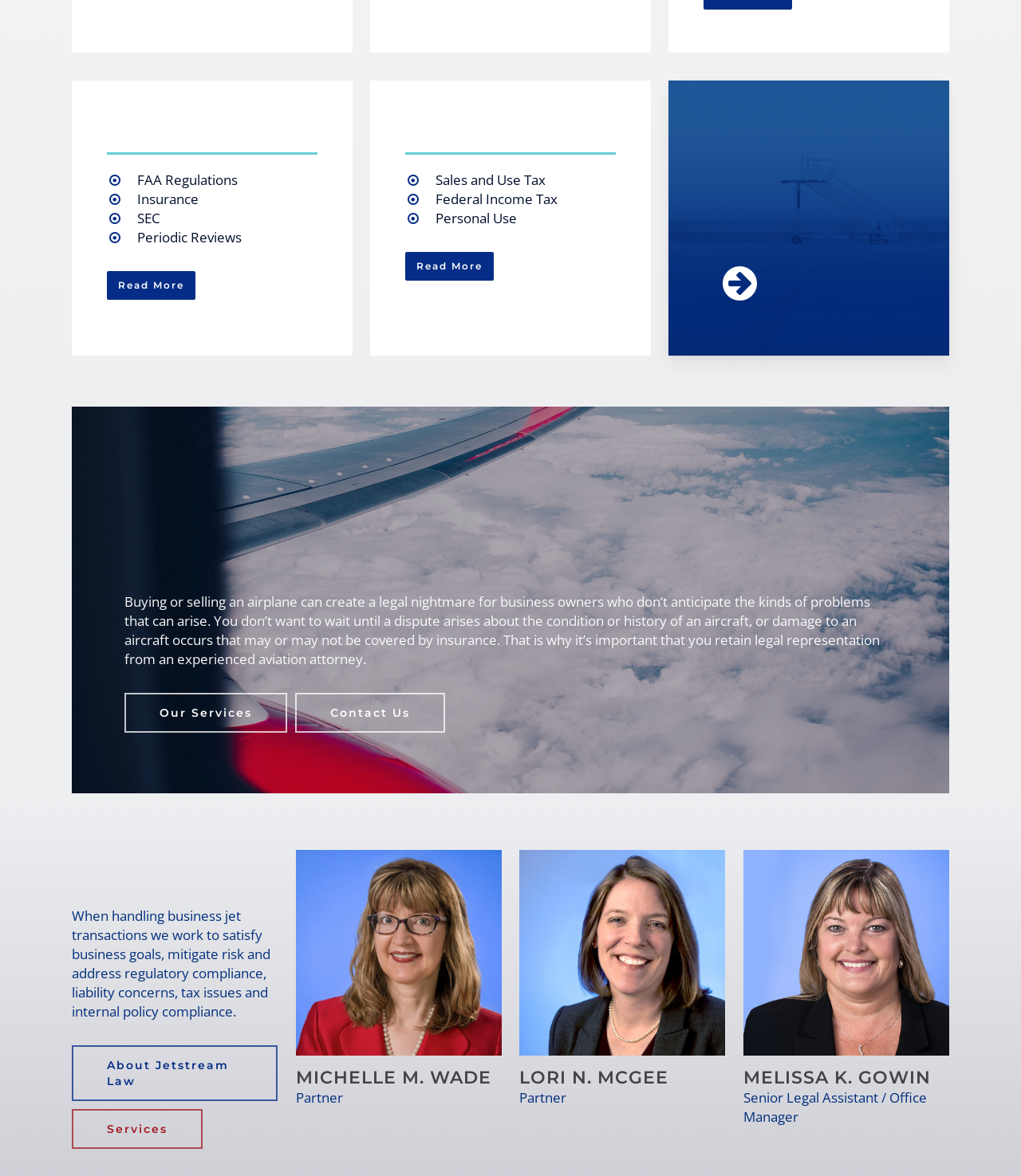Find the bounding box coordinates for the area that should be clicked to accomplish the instruction: "View Michelle M. Wade's profile".

[0.29, 0.722, 0.491, 0.897]